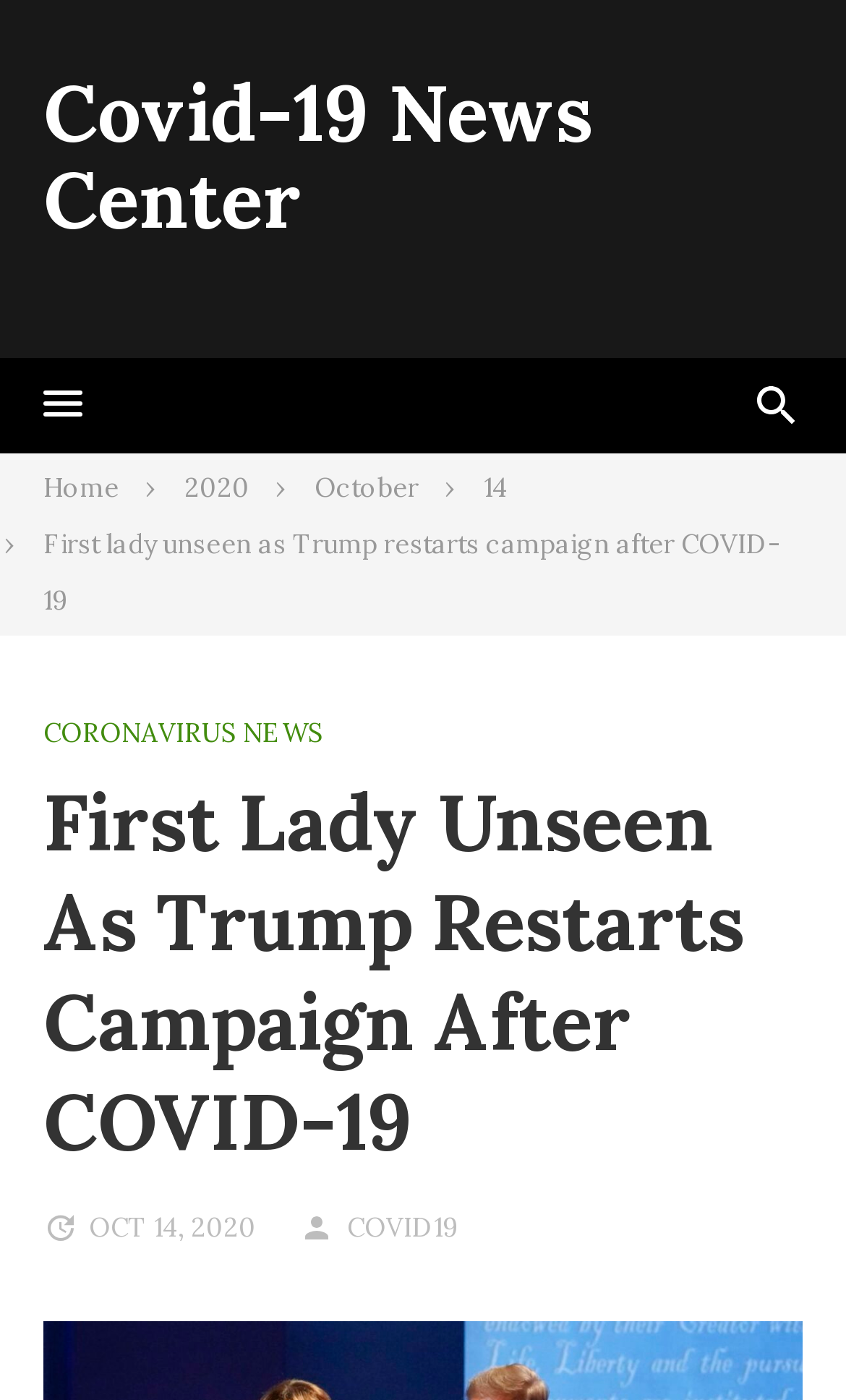Please identify the bounding box coordinates of the clickable area that will allow you to execute the instruction: "read OCT 14, 2020 news".

[0.105, 0.865, 0.303, 0.888]